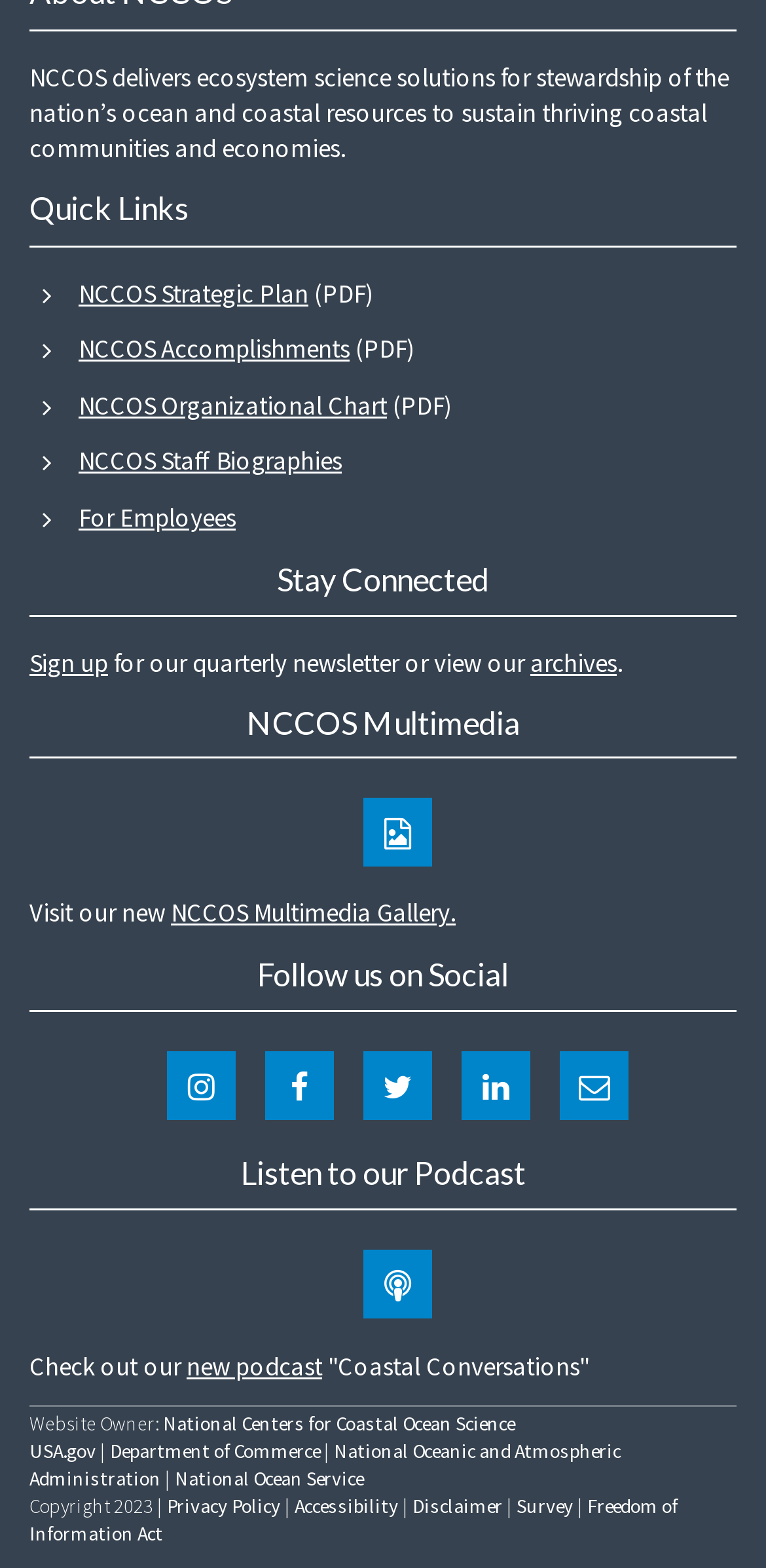Pinpoint the bounding box coordinates for the area that should be clicked to perform the following instruction: "Listen to the Coastal Conversations podcast".

[0.244, 0.861, 0.421, 0.882]